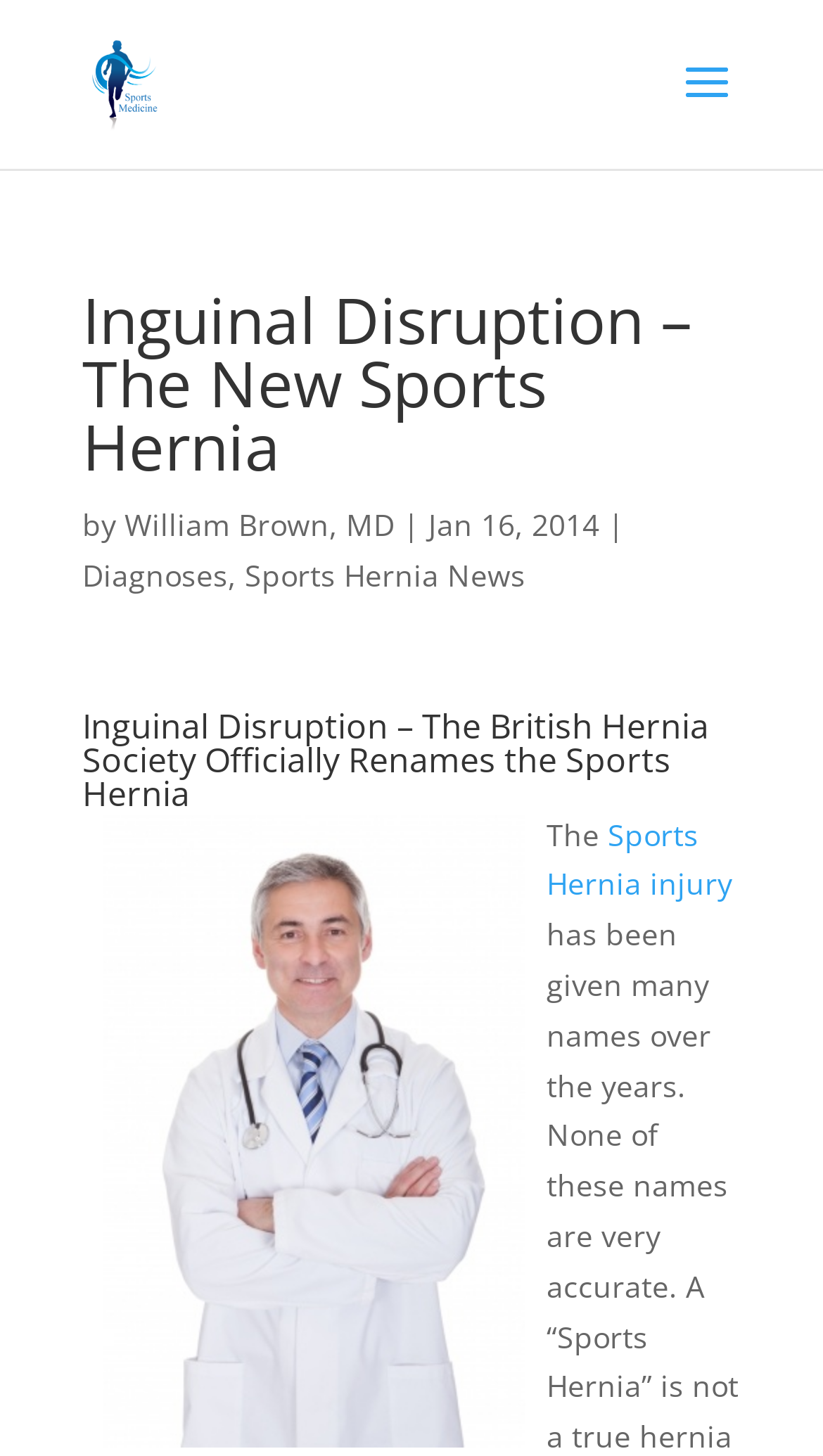What is the date of the article?
Relying on the image, give a concise answer in one word or a brief phrase.

Jan 16, 2014